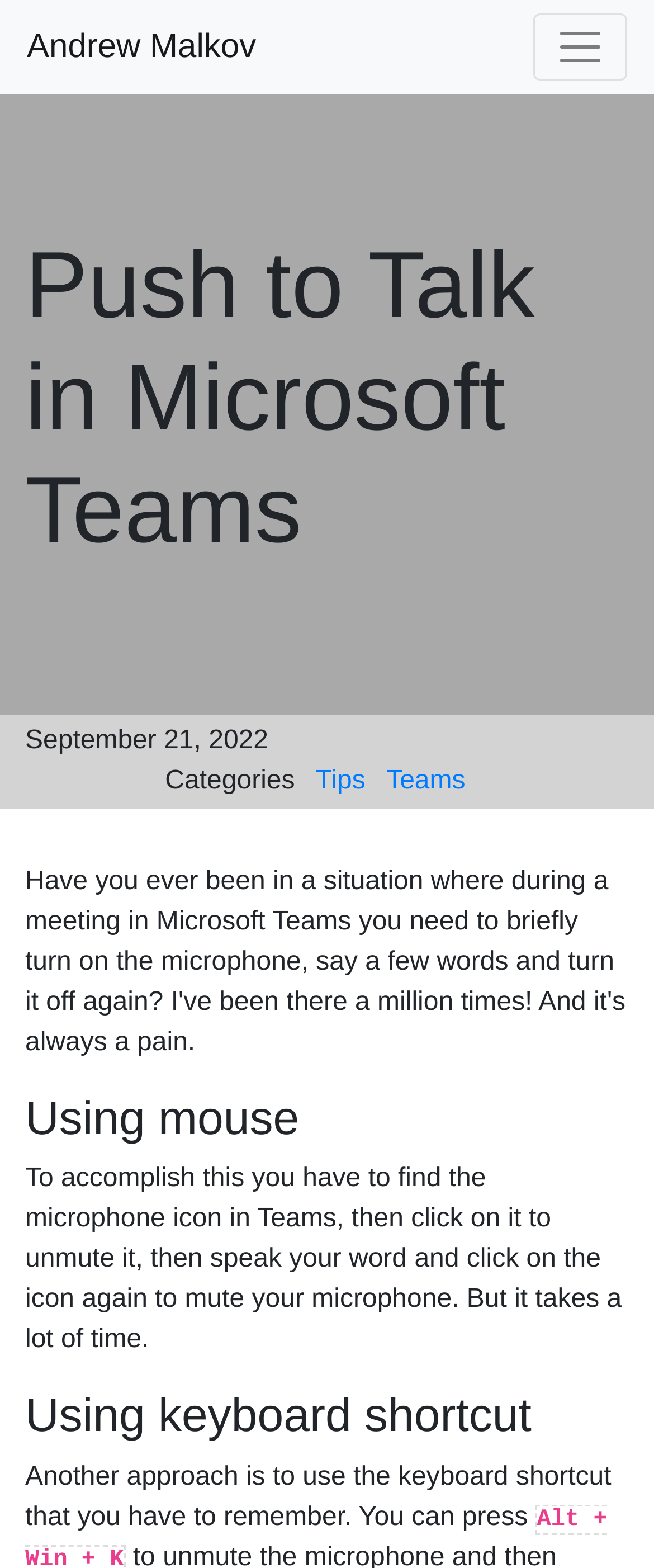Using the information shown in the image, answer the question with as much detail as possible: How many categories are listed?

There are two categories listed, which are 'Tips' and 'Teams', indicated by the links 'Tips' and 'Teams' below the 'Categories' text.